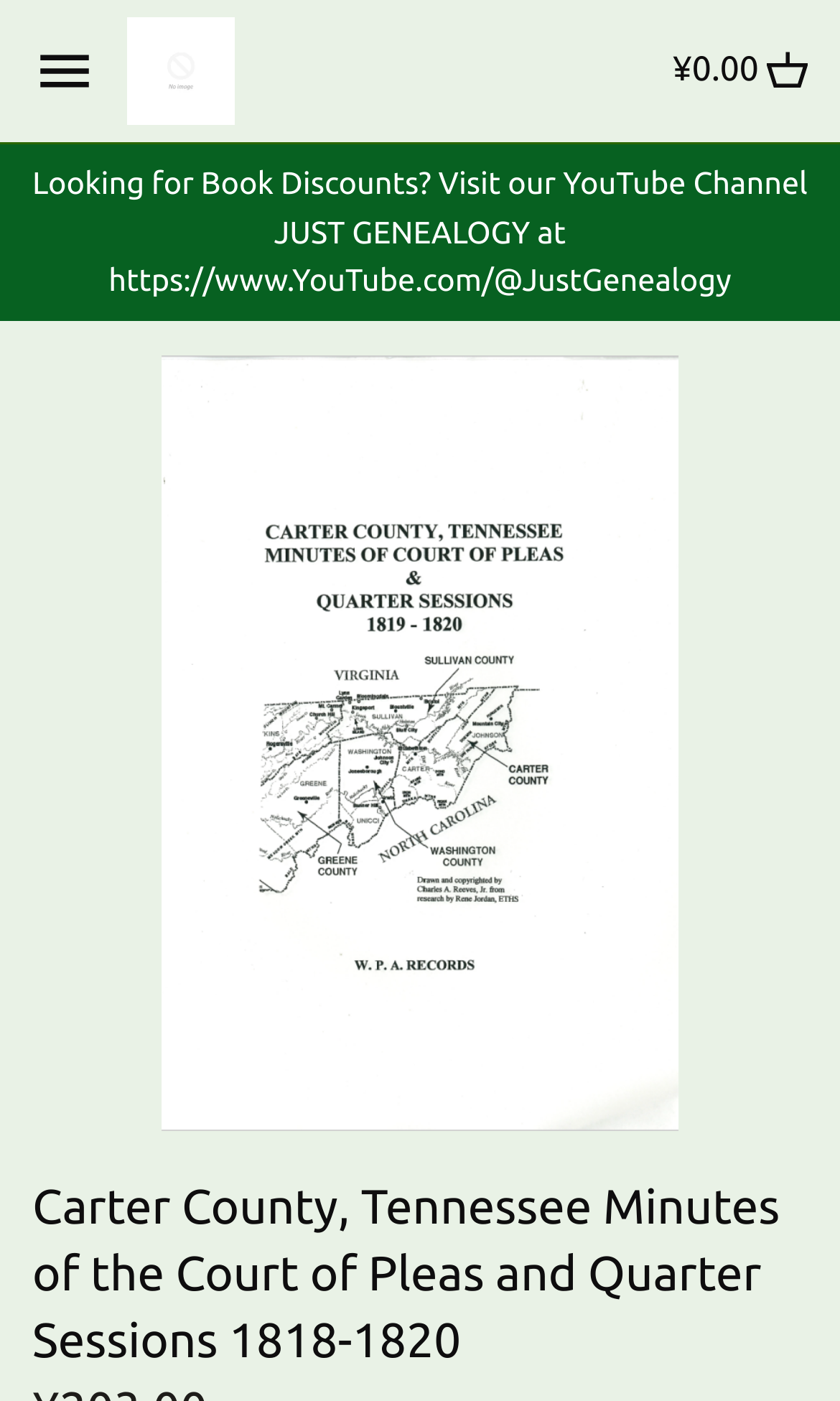Given the description "Biography", provide the bounding box coordinates of the corresponding UI element.

[0.051, 0.194, 0.769, 0.243]